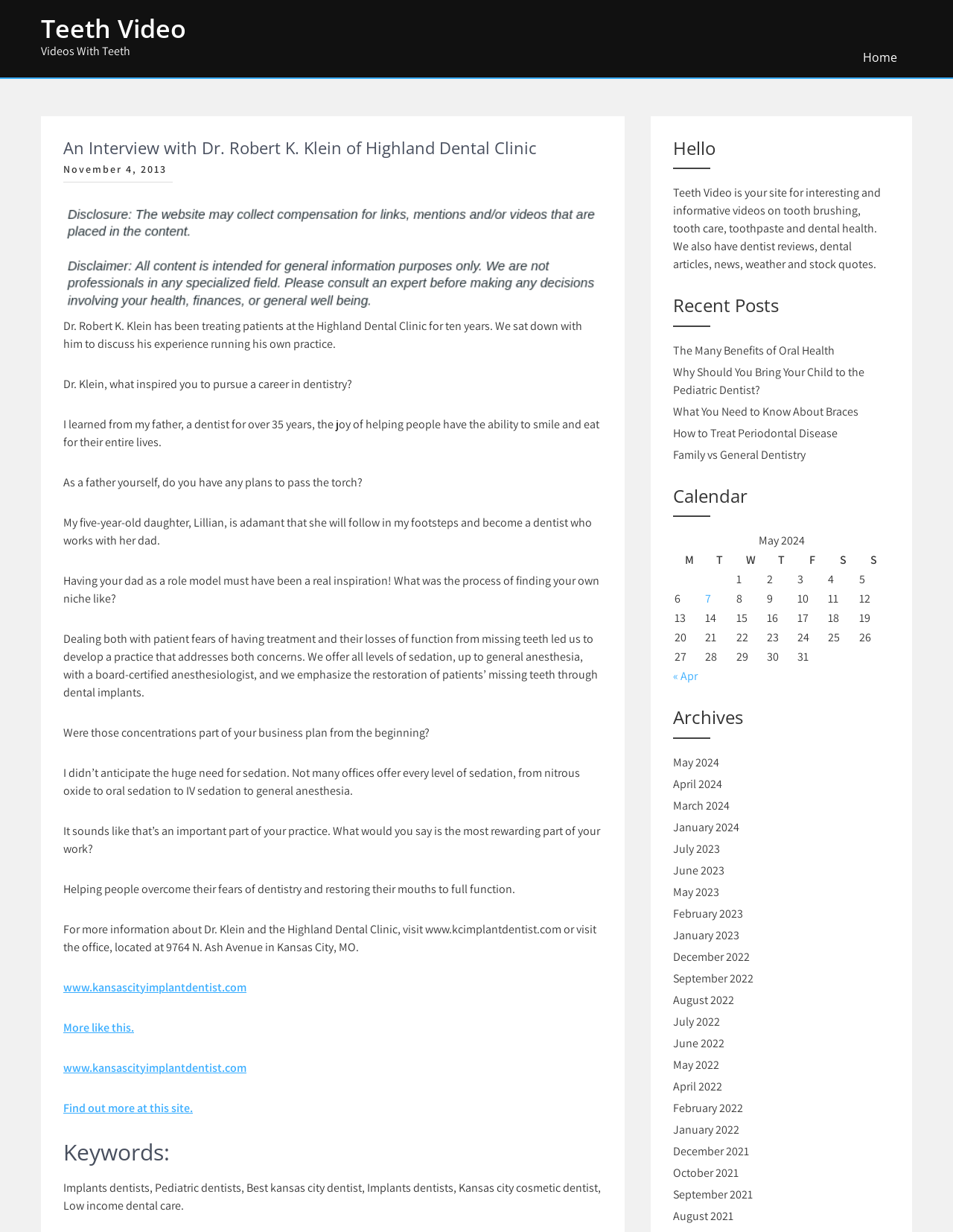Locate the bounding box coordinates of the element I should click to achieve the following instruction: "Check the calendar for May 2024".

[0.706, 0.432, 0.934, 0.542]